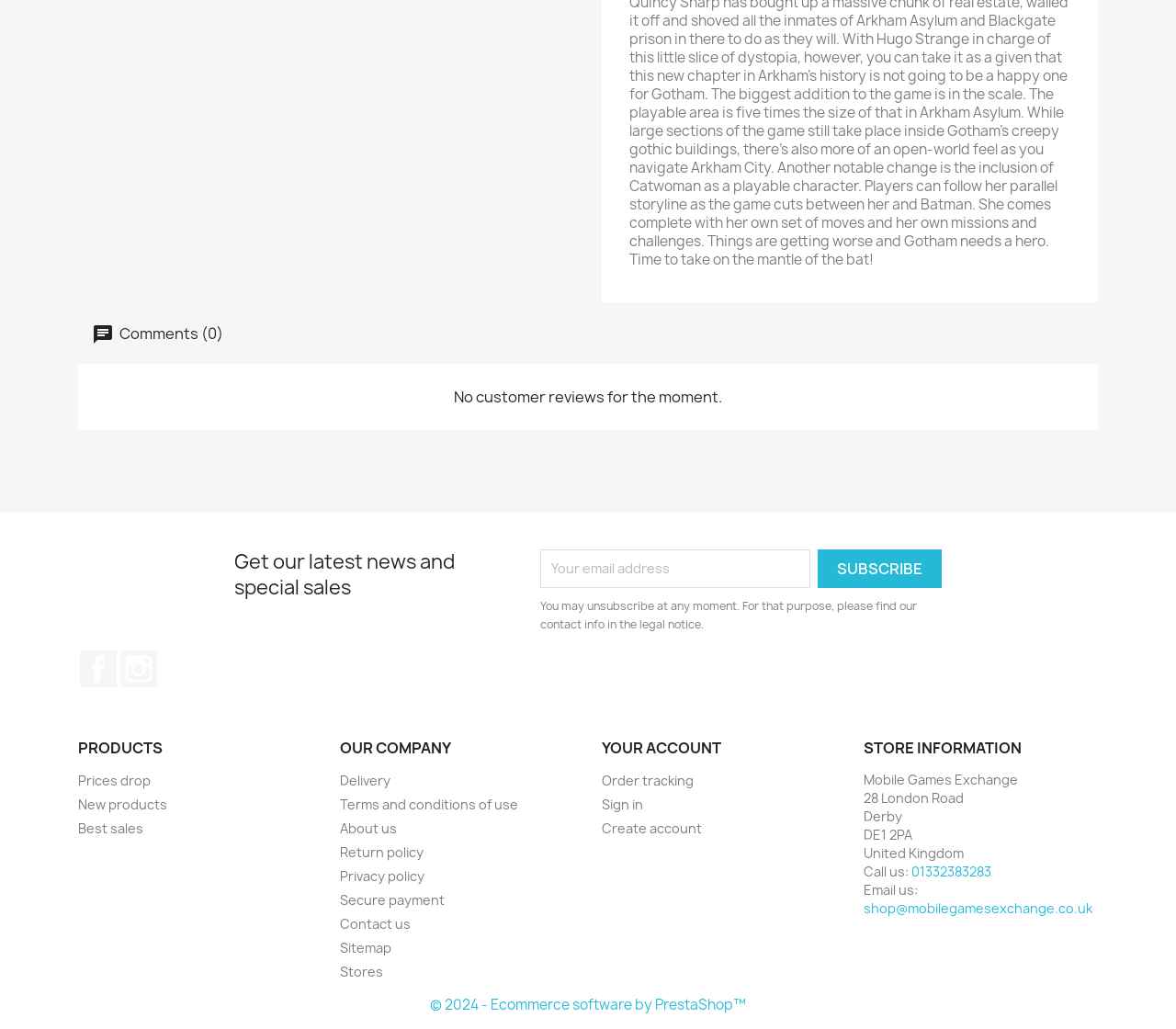Indicate the bounding box coordinates of the clickable region to achieve the following instruction: "Visit Facebook page."

[0.068, 0.632, 0.099, 0.668]